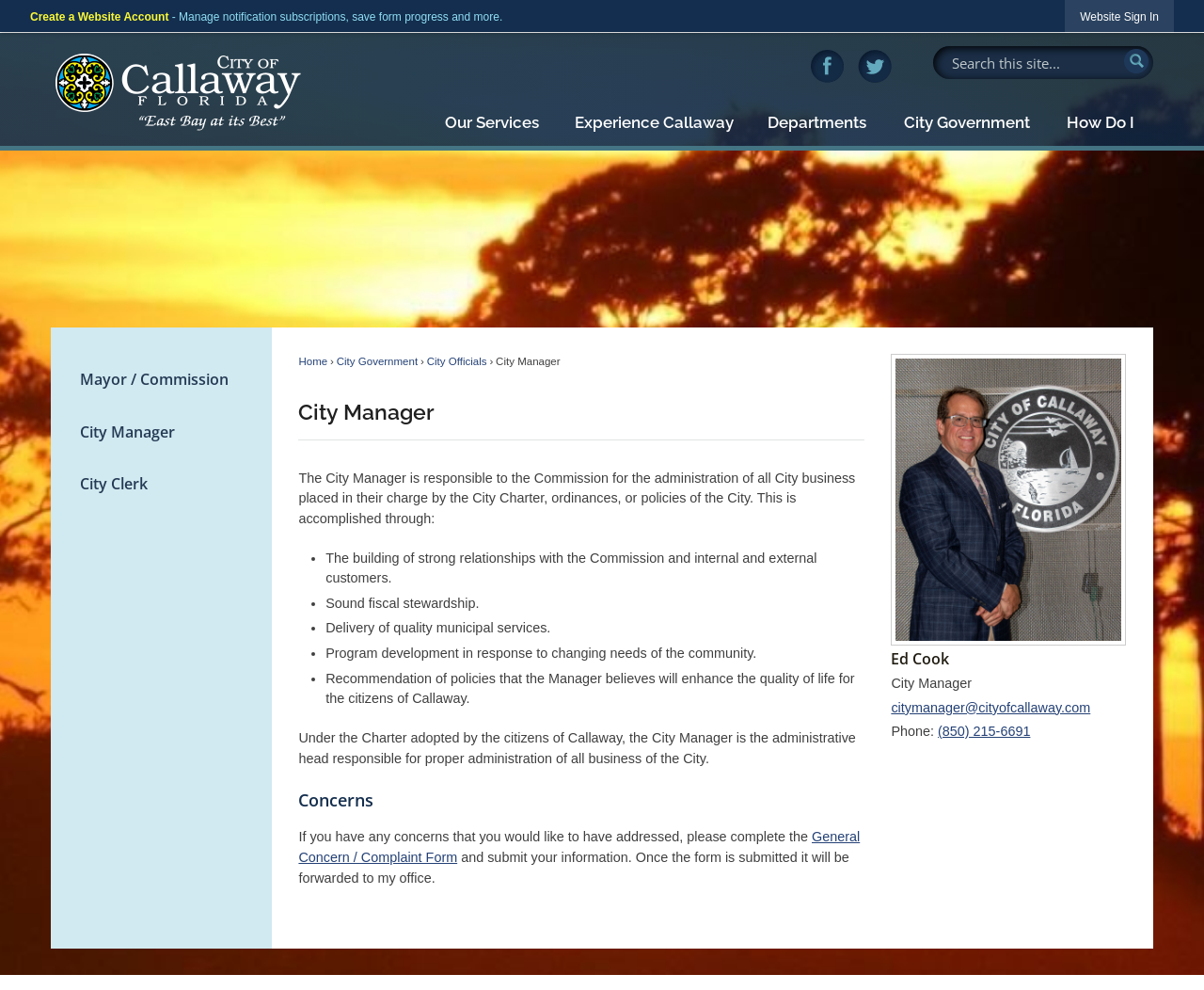Determine the bounding box coordinates for the area that needs to be clicked to fulfill this task: "Create a Website Account". The coordinates must be given as four float numbers between 0 and 1, i.e., [left, top, right, bottom].

[0.025, 0.01, 0.14, 0.024]